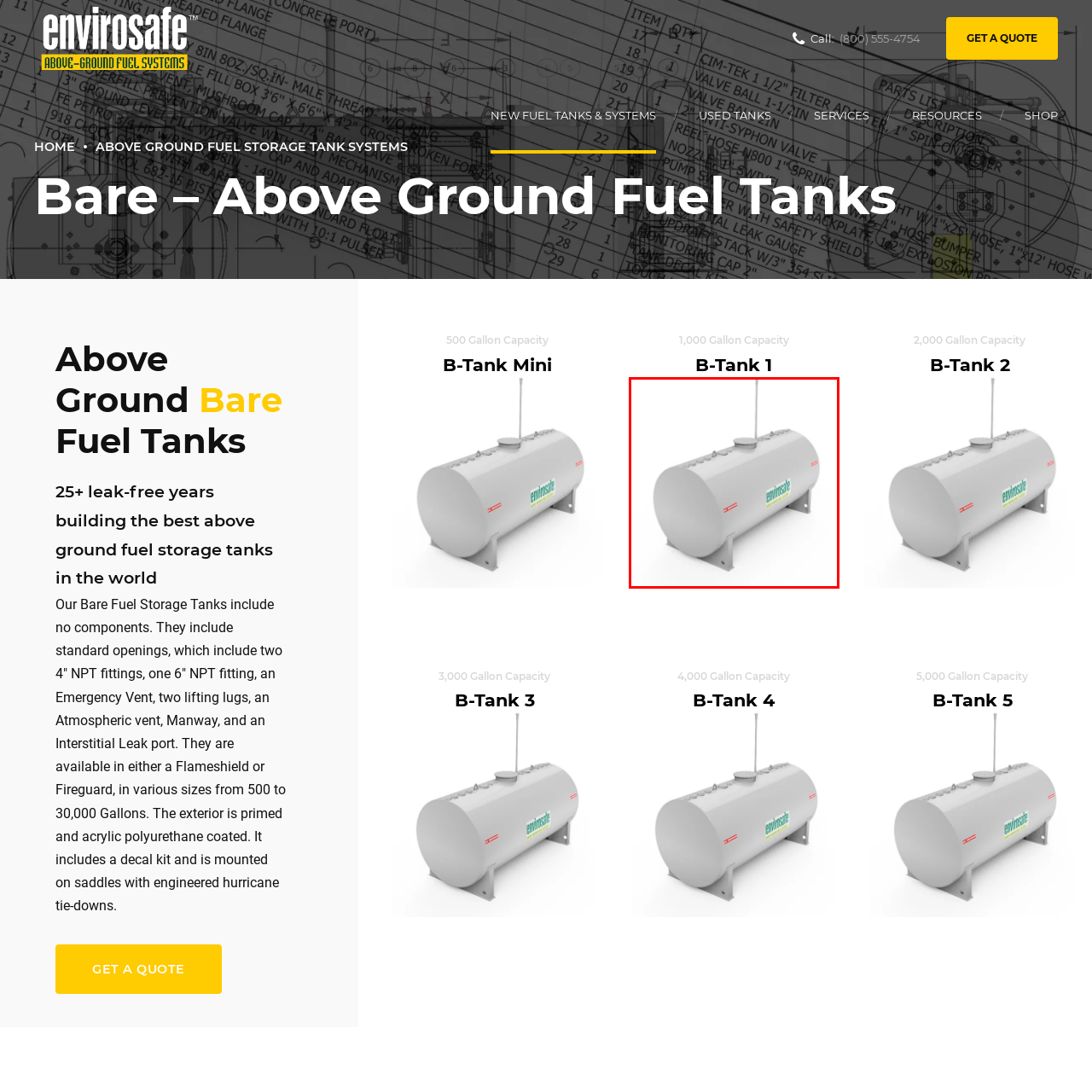Generate a detailed caption for the picture within the red-bordered area.

The image depicts an above-ground cylindrical fuel storage tank designed by Envirosafe, featuring a sleek, modern aesthetic without external components. This tank, showcased prominently in its silver finish, stands robustly on engineered saddles, indicating its durable design meant for long-term use. It is equipped with standard openings, including two 4-inch NPT fittings, a 6-inch NPT fitting, an emergency vent, and multiple additional features for efficient operation and safety. Ideal for commercial or industrial applications, this tank exemplifies Envirosafe's commitment to quality, supported by over 25 years of experience in manufacturing leak-free fuel storage solutions.